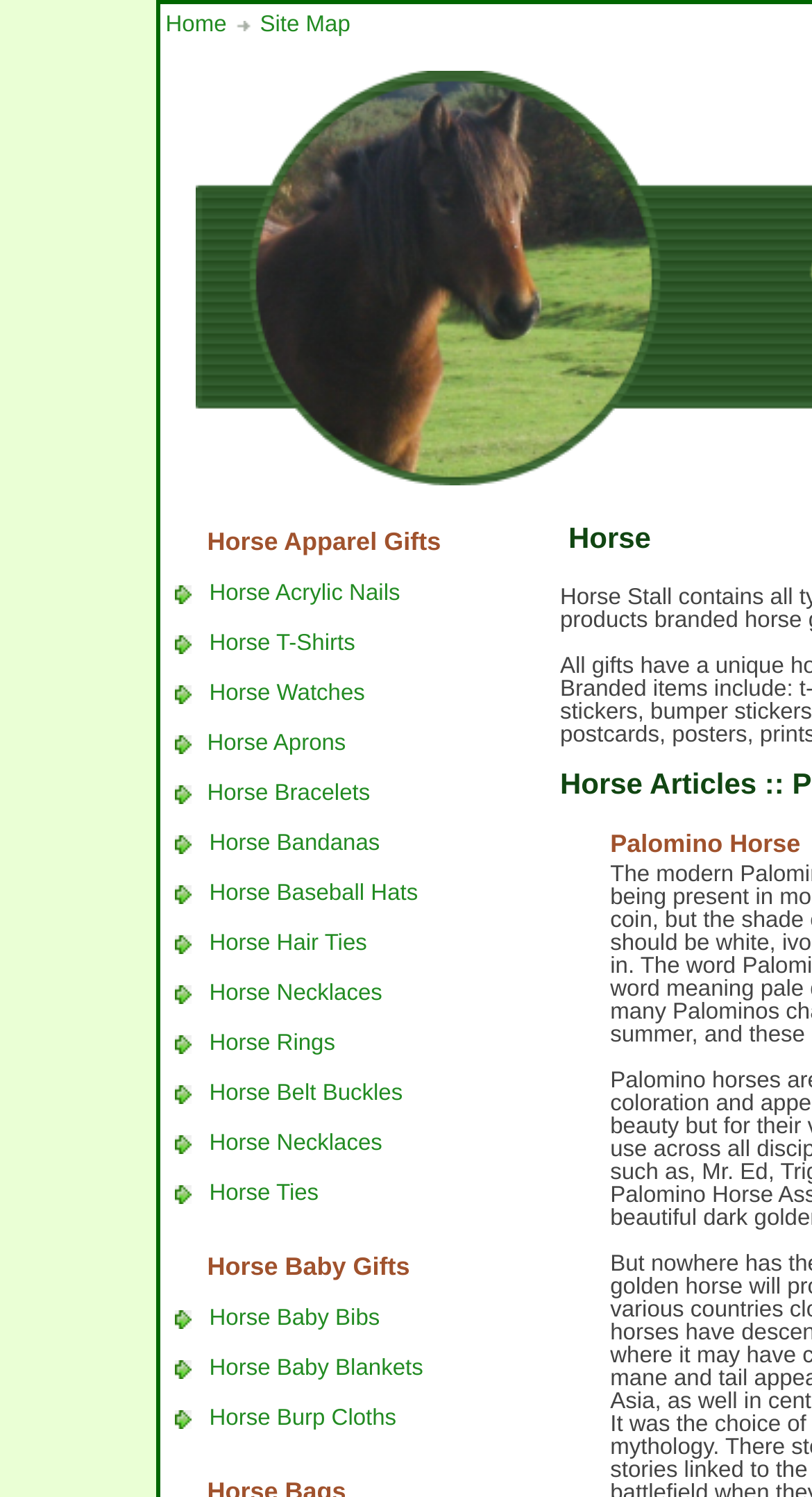Could you indicate the bounding box coordinates of the region to click in order to complete this instruction: "Visit the plitch Twitter page".

None